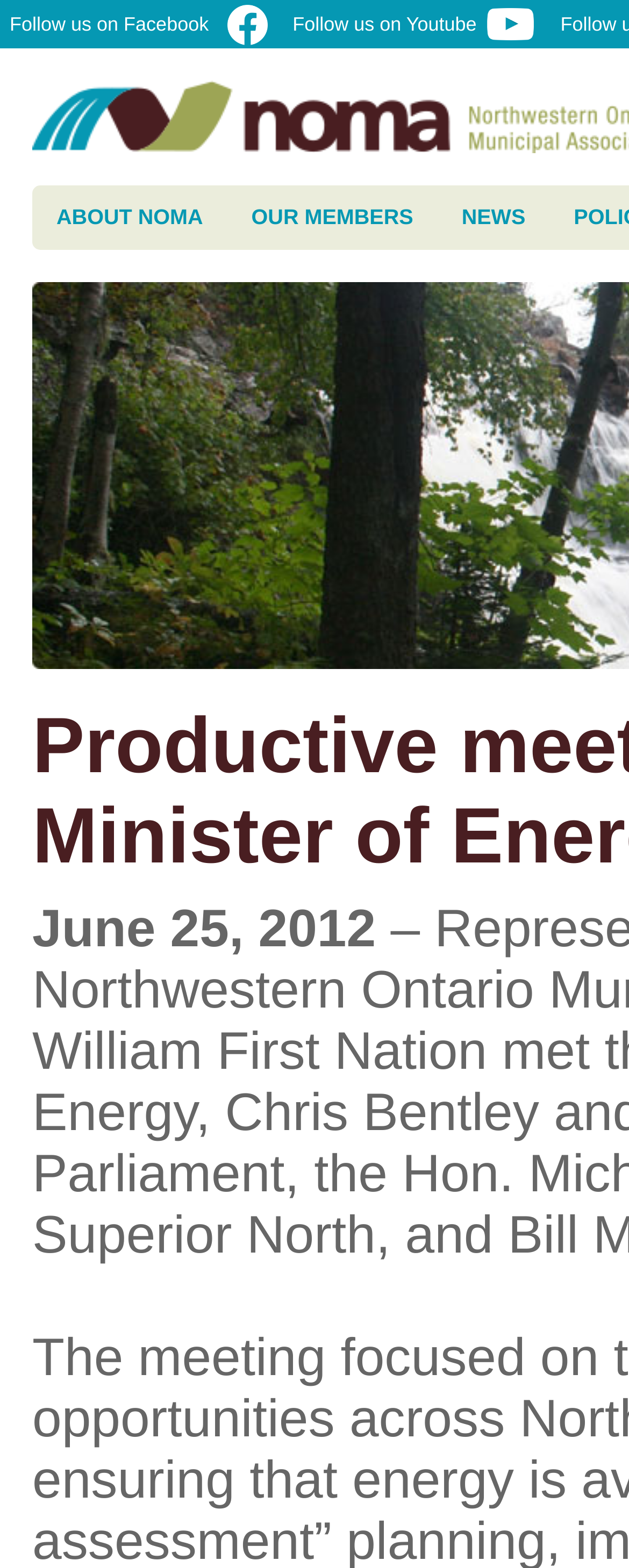What is the date mentioned on the webpage?
Using the information from the image, provide a comprehensive answer to the question.

I found the date 'June 25, 2012' on the webpage by looking at the StaticText element with bounding box coordinates [0.051, 0.573, 0.621, 0.611]. This text is likely to be a date since it is in the format of 'month day, year'.